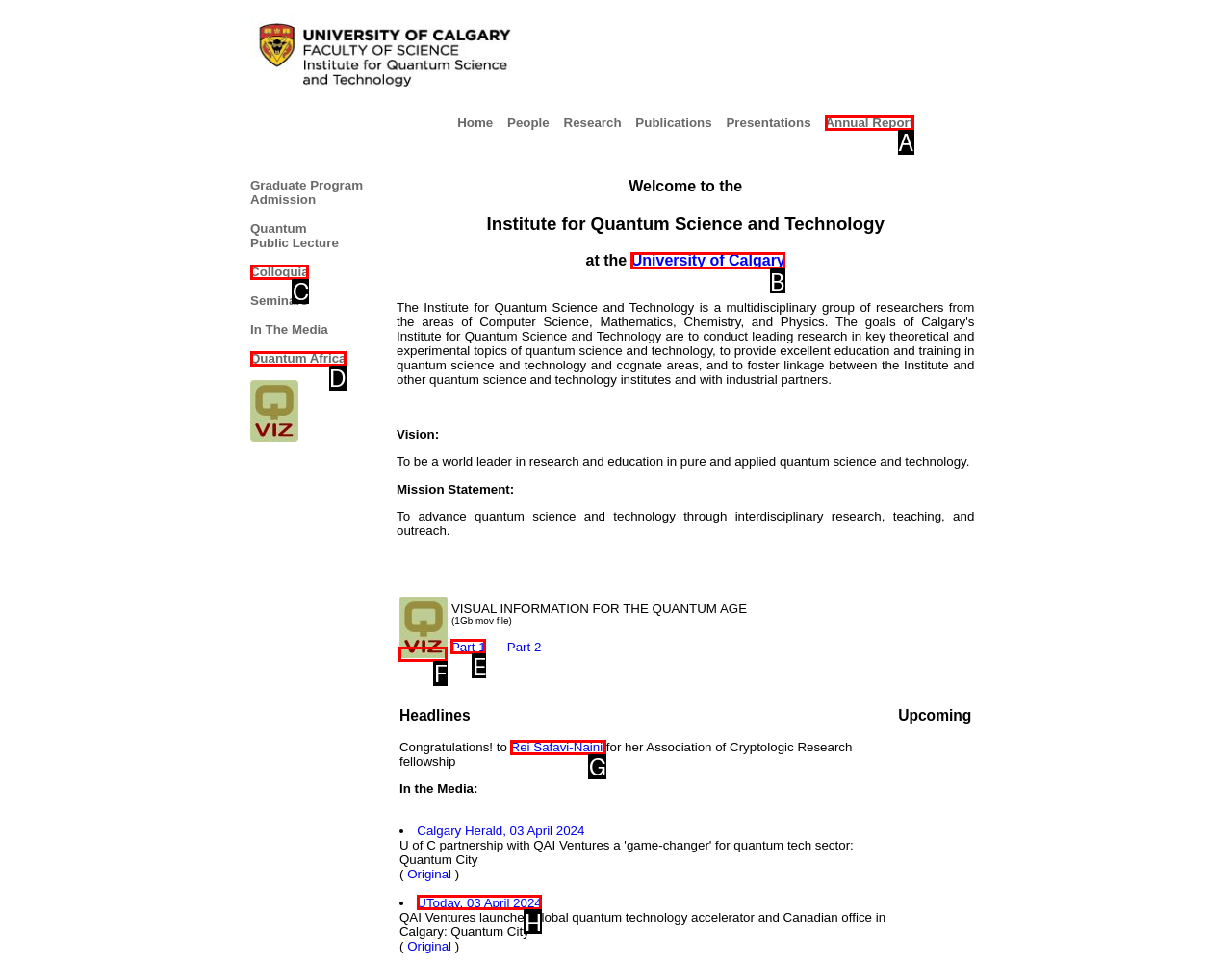Tell me the letter of the UI element to click in order to accomplish the following task: Visit the University of Calgary website
Answer with the letter of the chosen option from the given choices directly.

B